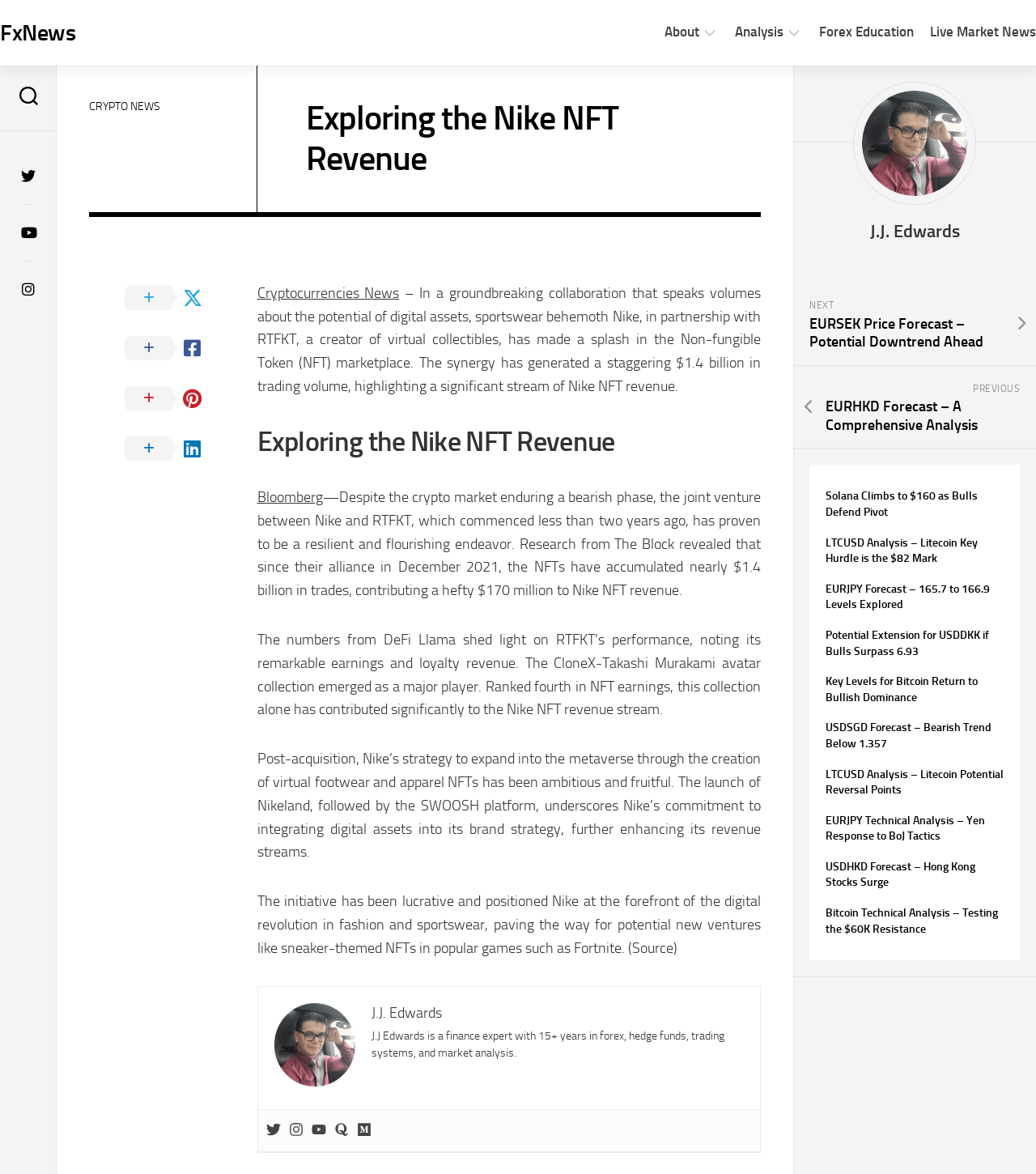What is the text of the link below the author image?
Give a one-word or short phrase answer based on the image.

J.J. Edwards